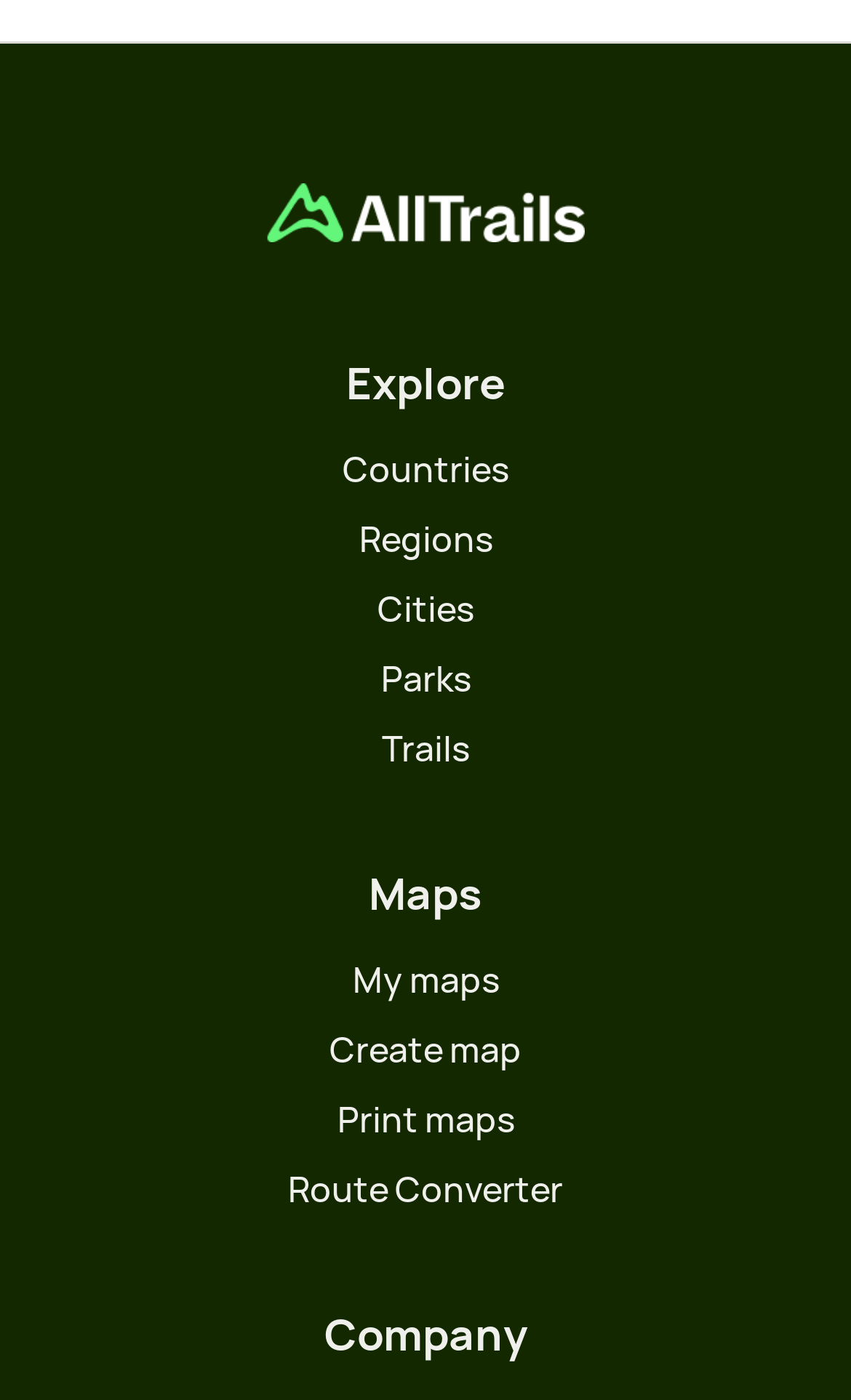Give a one-word or short phrase answer to the question: 
What are the main categories for exploration?

Countries, Regions, Cities, Parks, Trails